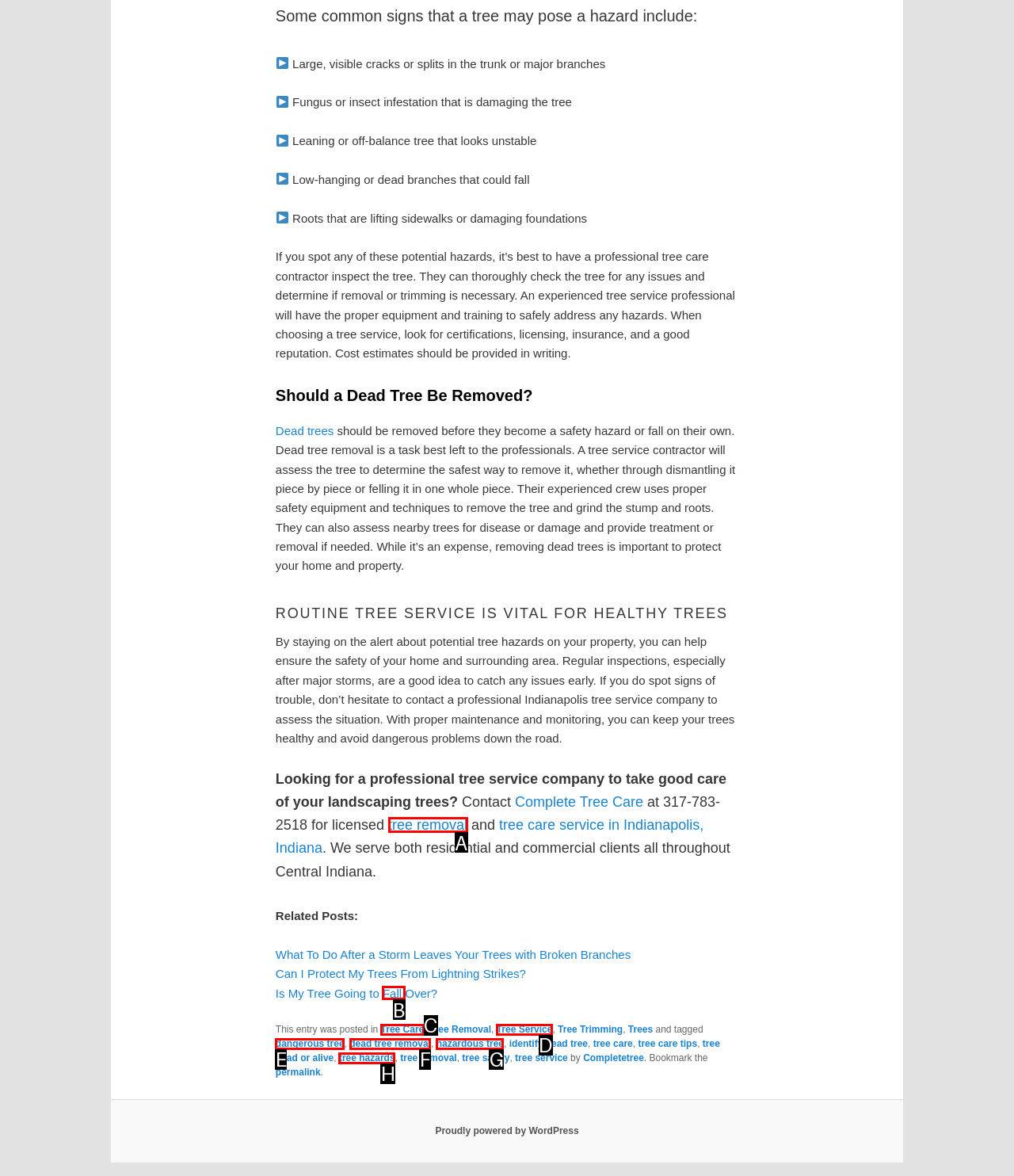Choose the letter that corresponds to the correct button to accomplish the task: Learn more about tree removal
Reply with the letter of the correct selection only.

A